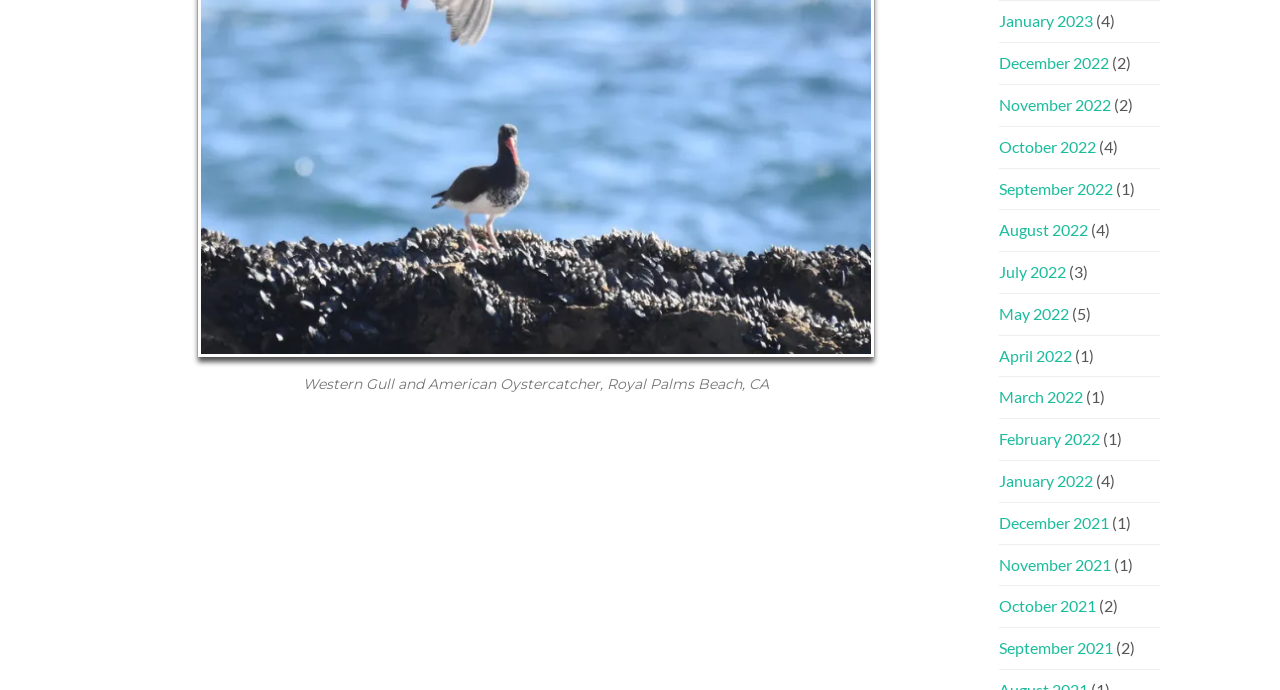Identify the coordinates of the bounding box for the element that must be clicked to accomplish the instruction: "Check out the 'RESERVATION' link".

None